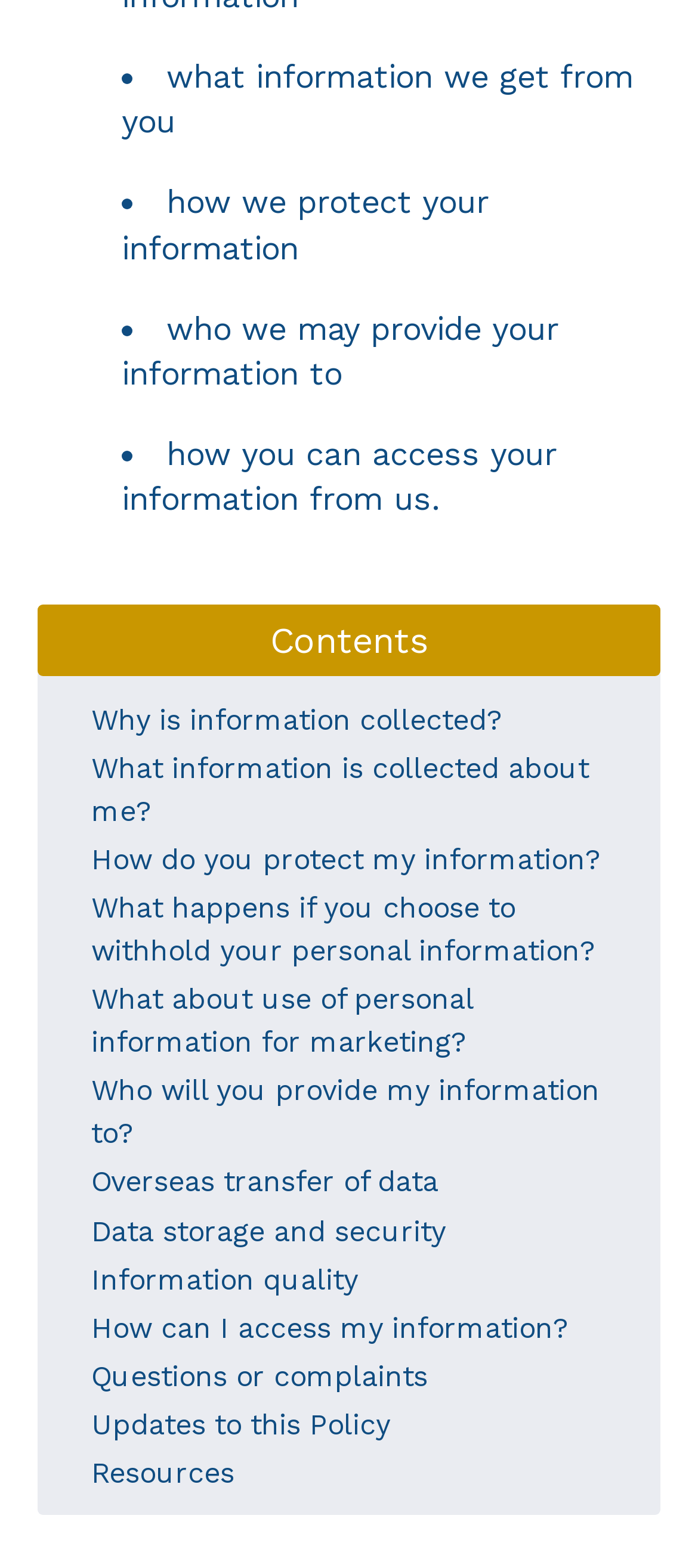Please provide a comprehensive response to the question based on the details in the image: What is the topic of the section following the 'Contents' header?

The section following the 'Contents' header appears to provide detailed information about various aspects of information collection and protection, including what information is collected, how it is protected, and who it is shared with, among other topics.